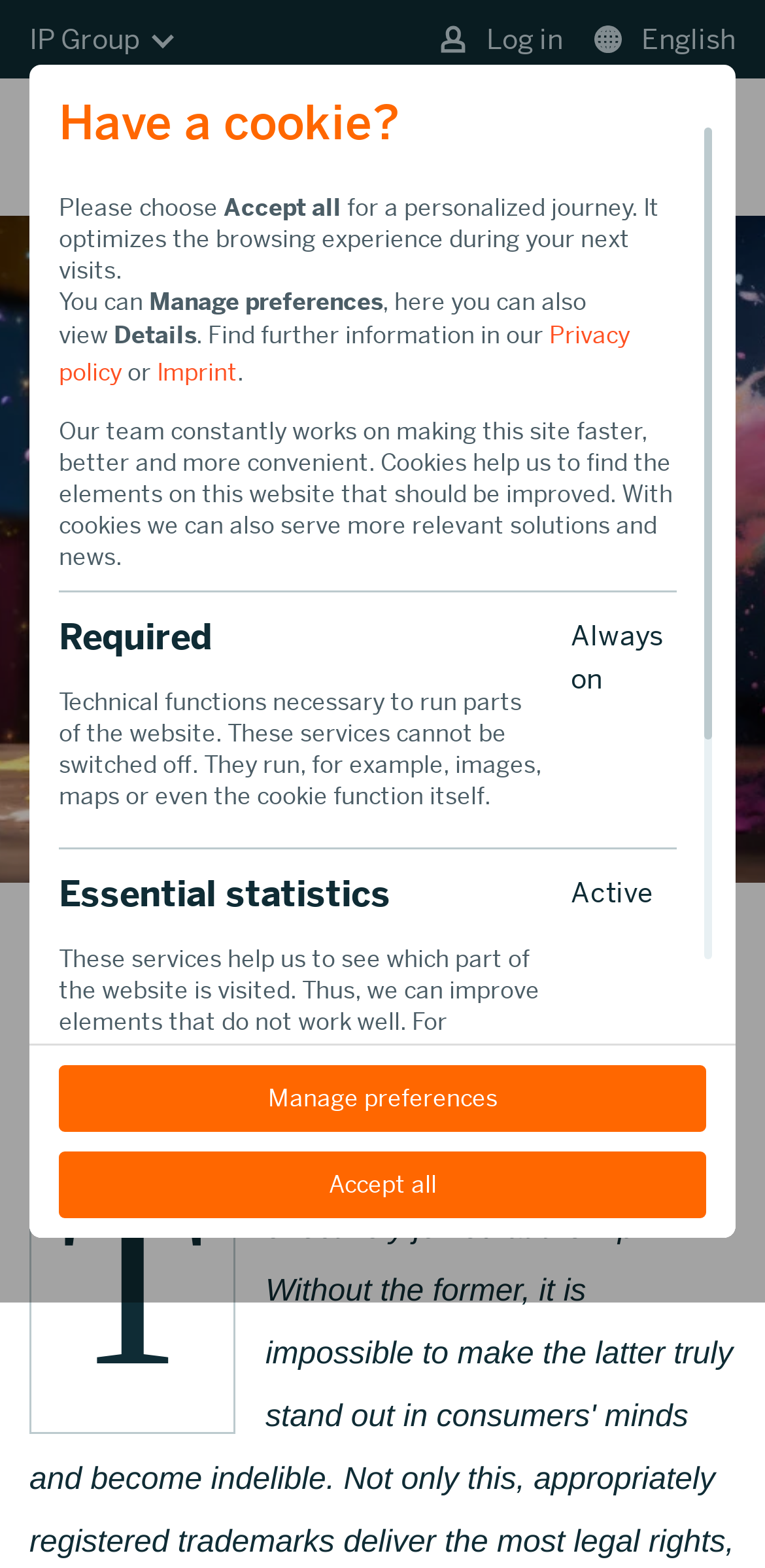Could you determine the bounding box coordinates of the clickable element to complete the instruction: "Select the language 'Français'"? Provide the coordinates as four float numbers between 0 and 1, i.e., [left, top, right, bottom].

[0.243, 0.603, 0.381, 0.623]